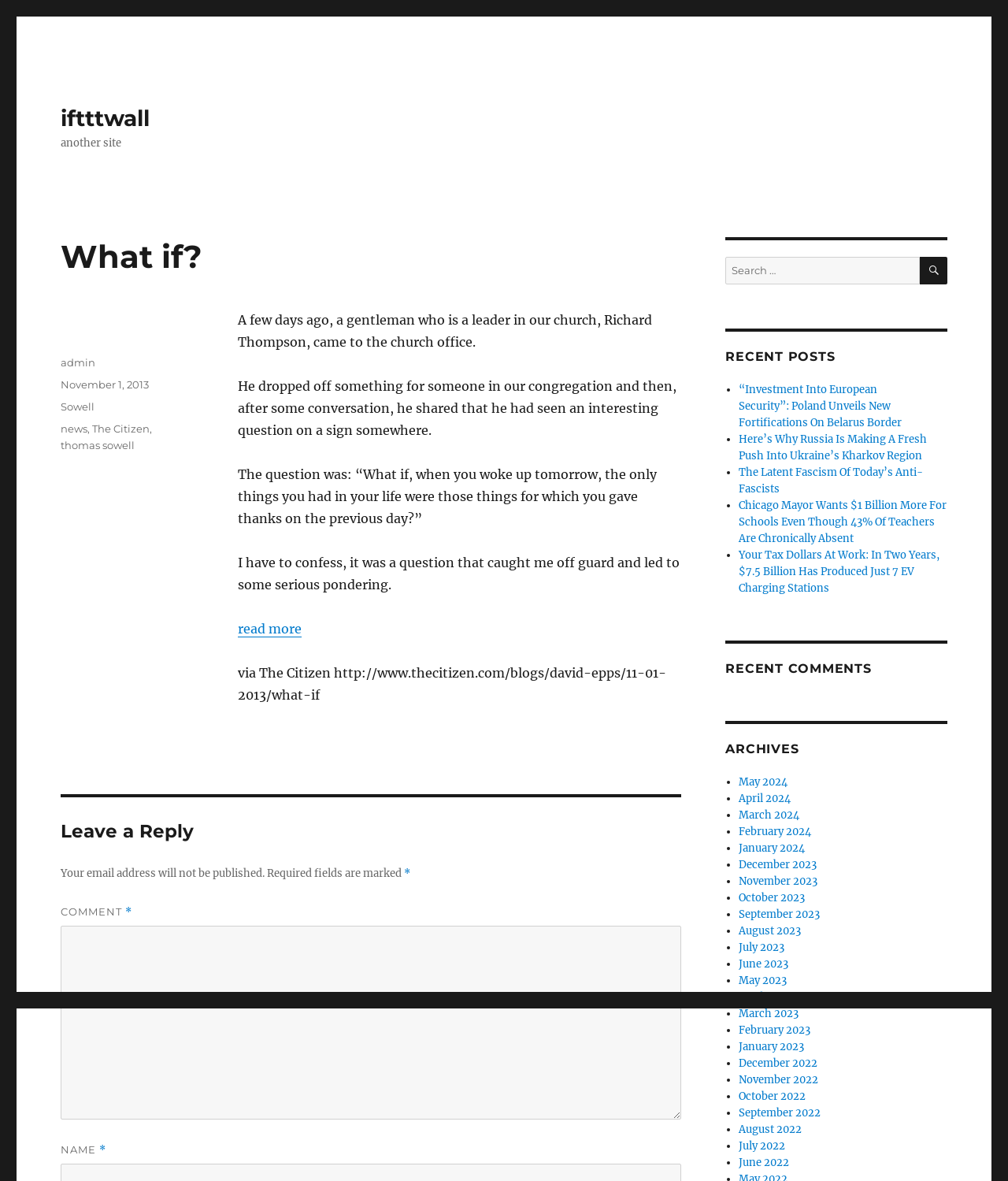Kindly determine the bounding box coordinates for the area that needs to be clicked to execute this instruction: "view archives".

[0.72, 0.627, 0.94, 0.641]